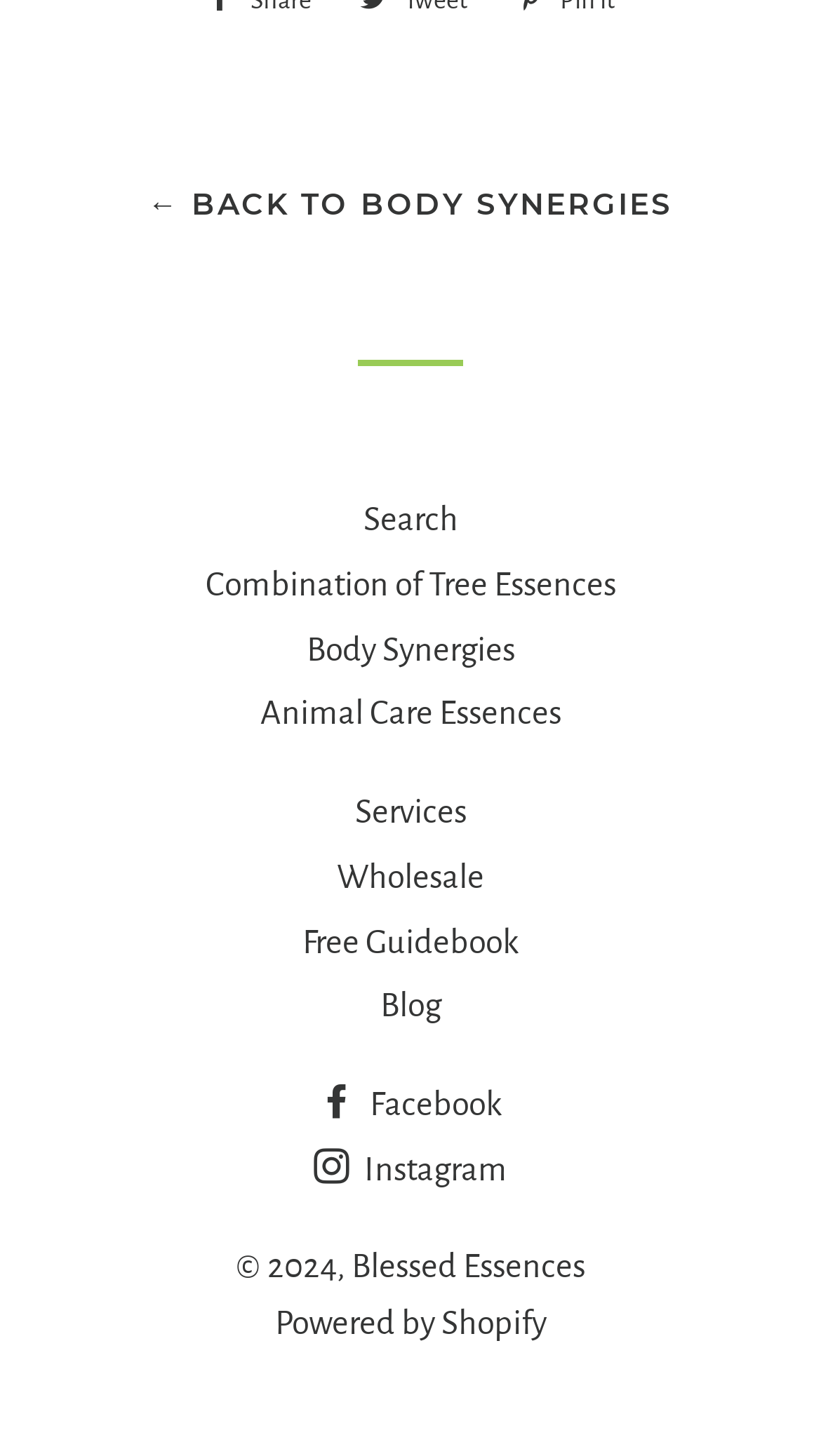Specify the bounding box coordinates of the element's area that should be clicked to execute the given instruction: "go back to body synergies". The coordinates should be four float numbers between 0 and 1, i.e., [left, top, right, bottom].

[0.18, 0.128, 0.82, 0.154]